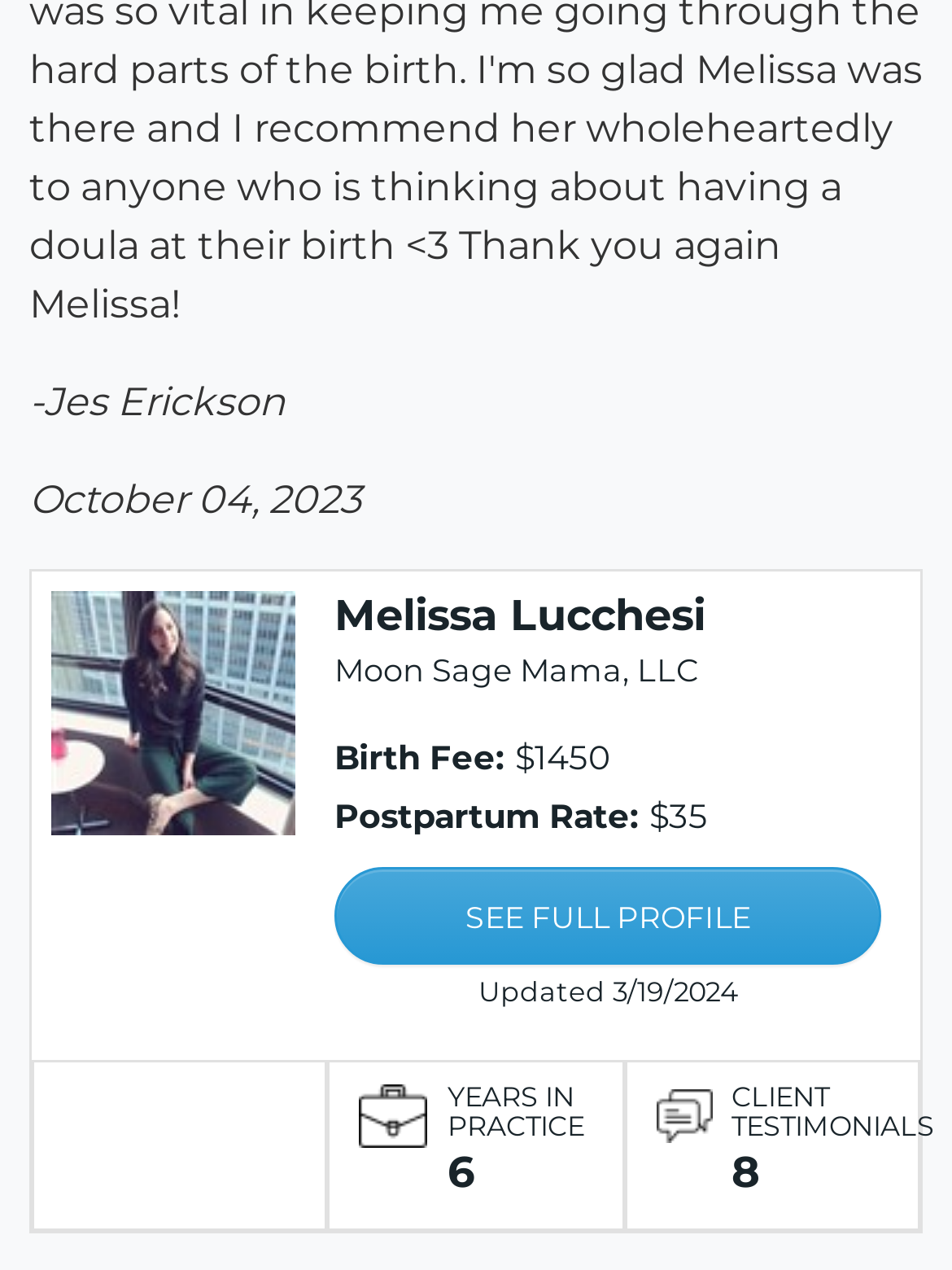Identify the bounding box of the UI element that matches this description: "SEE FULL PROFILE".

[0.351, 0.683, 0.926, 0.76]